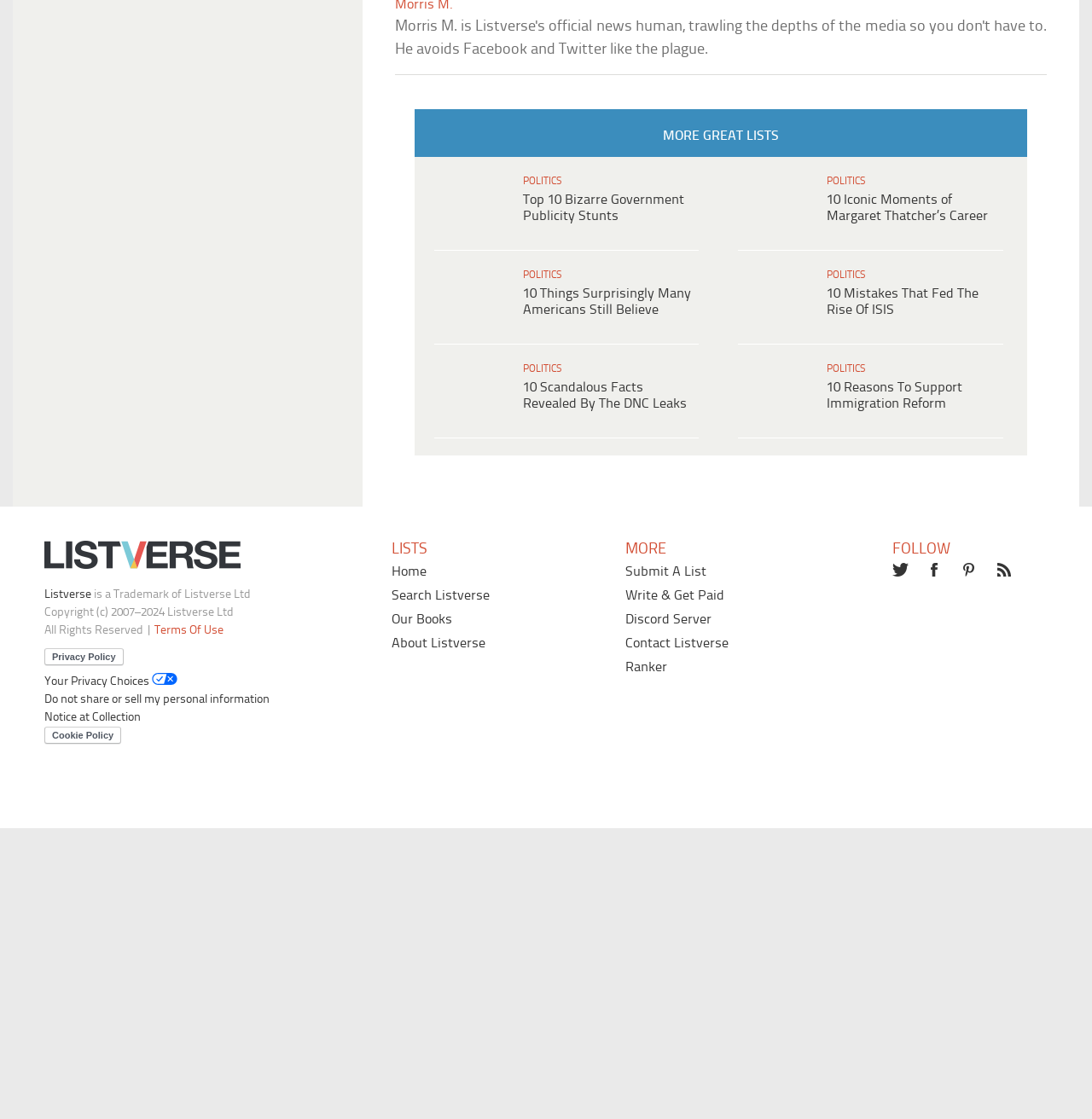Identify the bounding box of the UI component described as: "Listverse".

[0.133, 0.748, 0.176, 0.759]